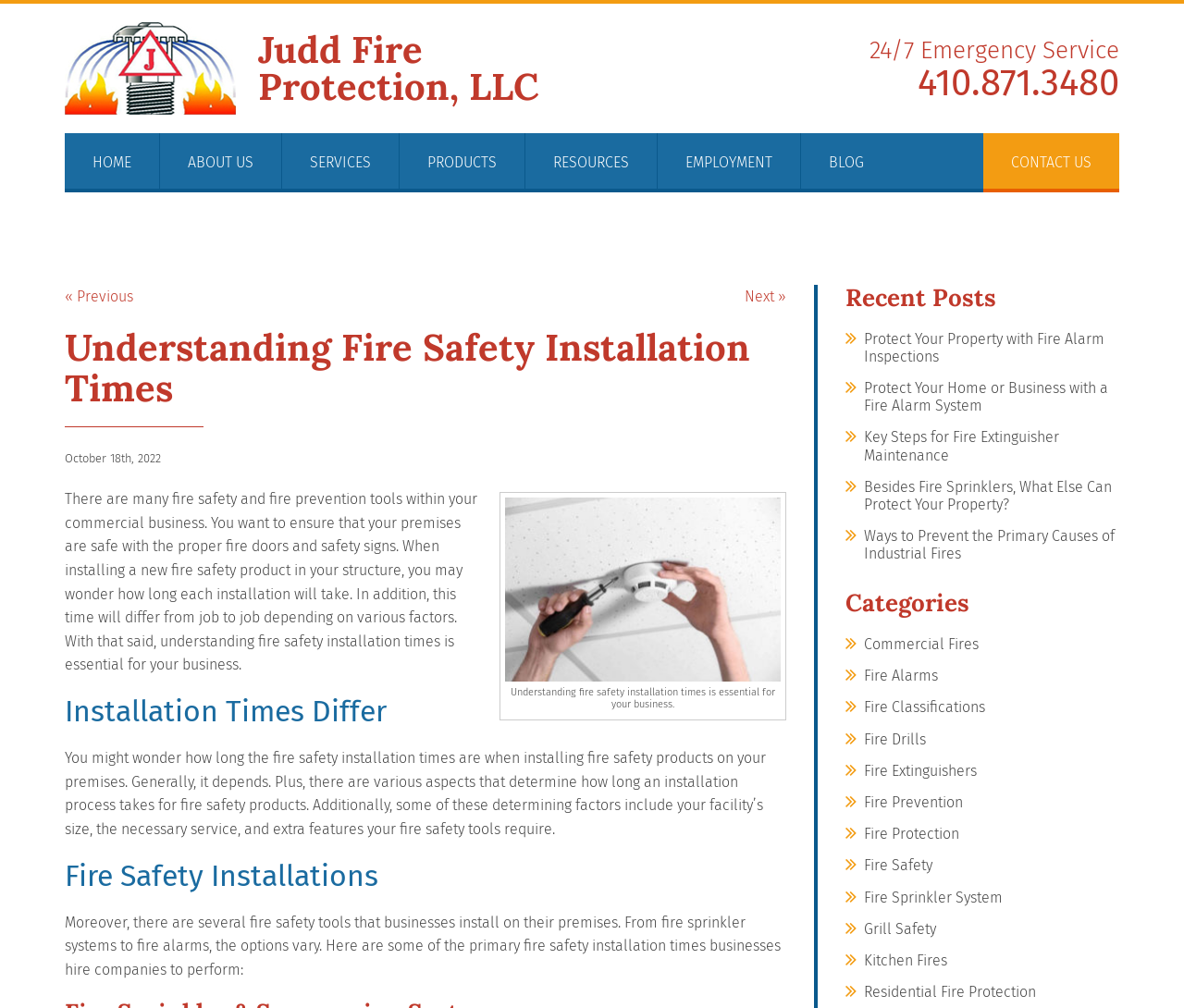What is the phone number?
Please describe in detail the information shown in the image to answer the question.

The phone number can be found on the top-right corner of the webpage, next to the '24/7 Emergency Service' text.